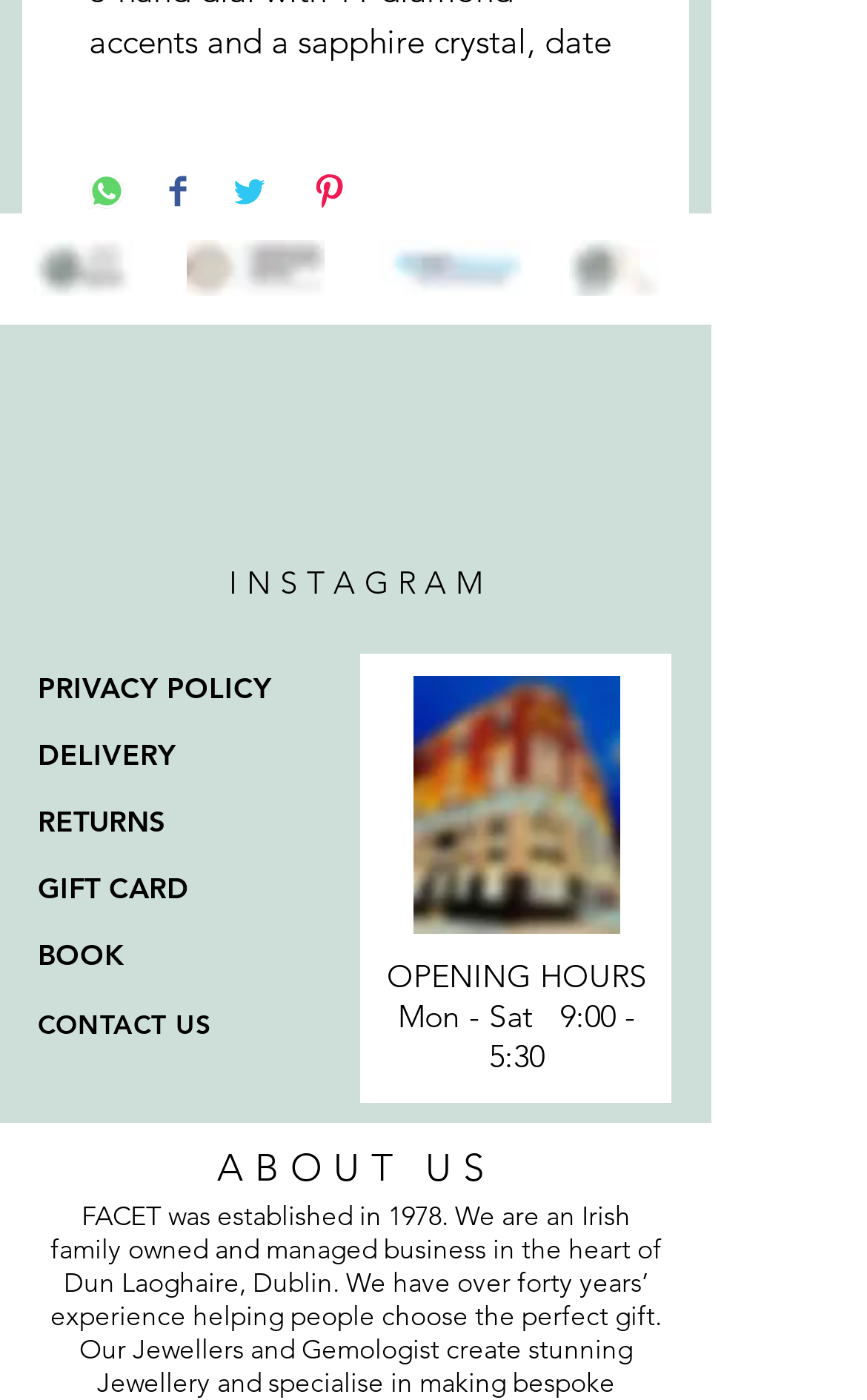Please determine the bounding box coordinates for the UI element described here. Use the format (top-left x, top-left y, bottom-right x, bottom-right y) with values bounded between 0 and 1: aria-label="Share on WhatsApp"

[0.103, 0.124, 0.144, 0.154]